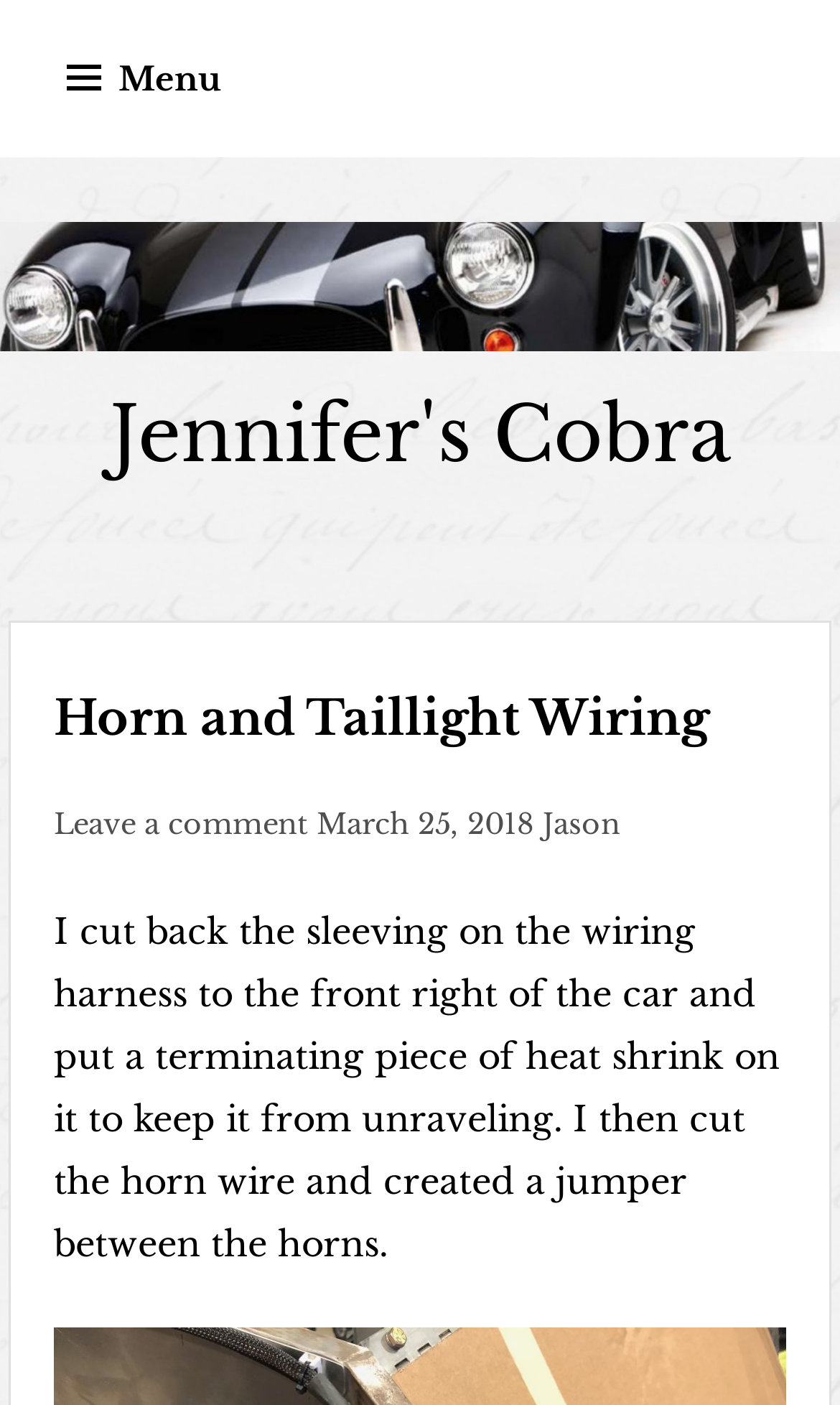Answer the question in one word or a short phrase:
Who is the author of the webpage content?

Jason